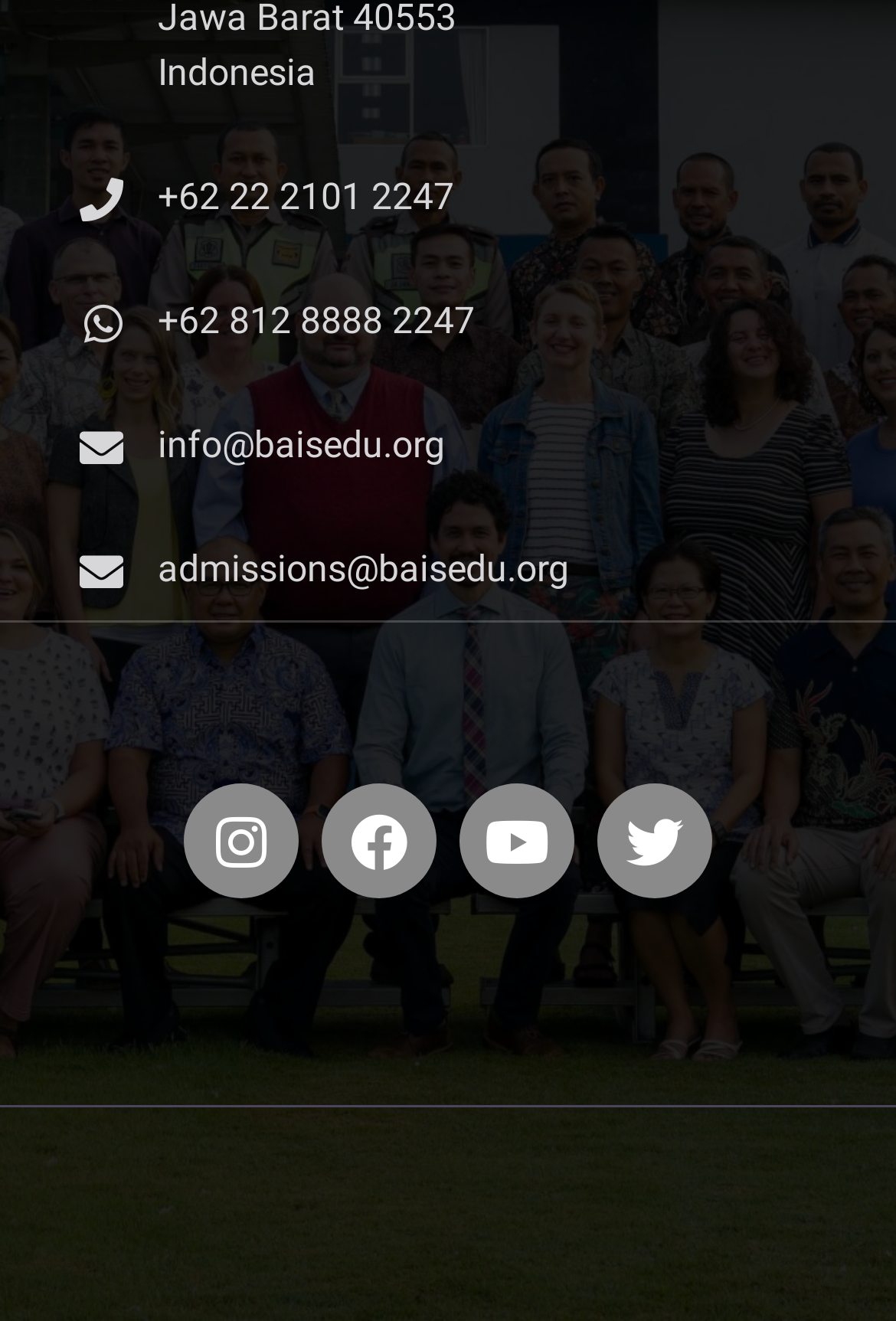Could you specify the bounding box coordinates for the clickable section to complete the following instruction: "Call the phone number"?

[0.077, 0.129, 0.923, 0.171]